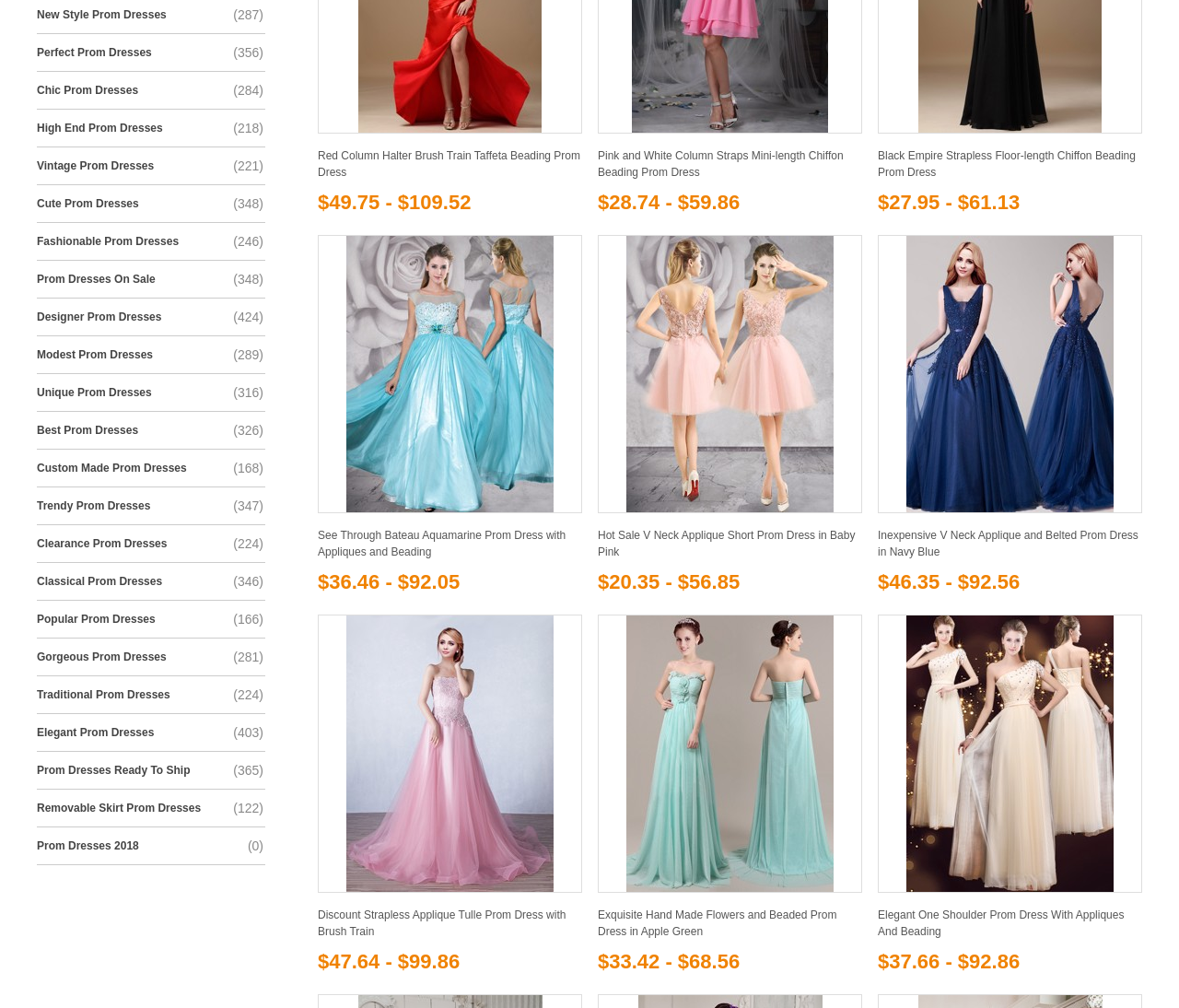Find the coordinates for the bounding box of the element with this description: "Missions News".

None